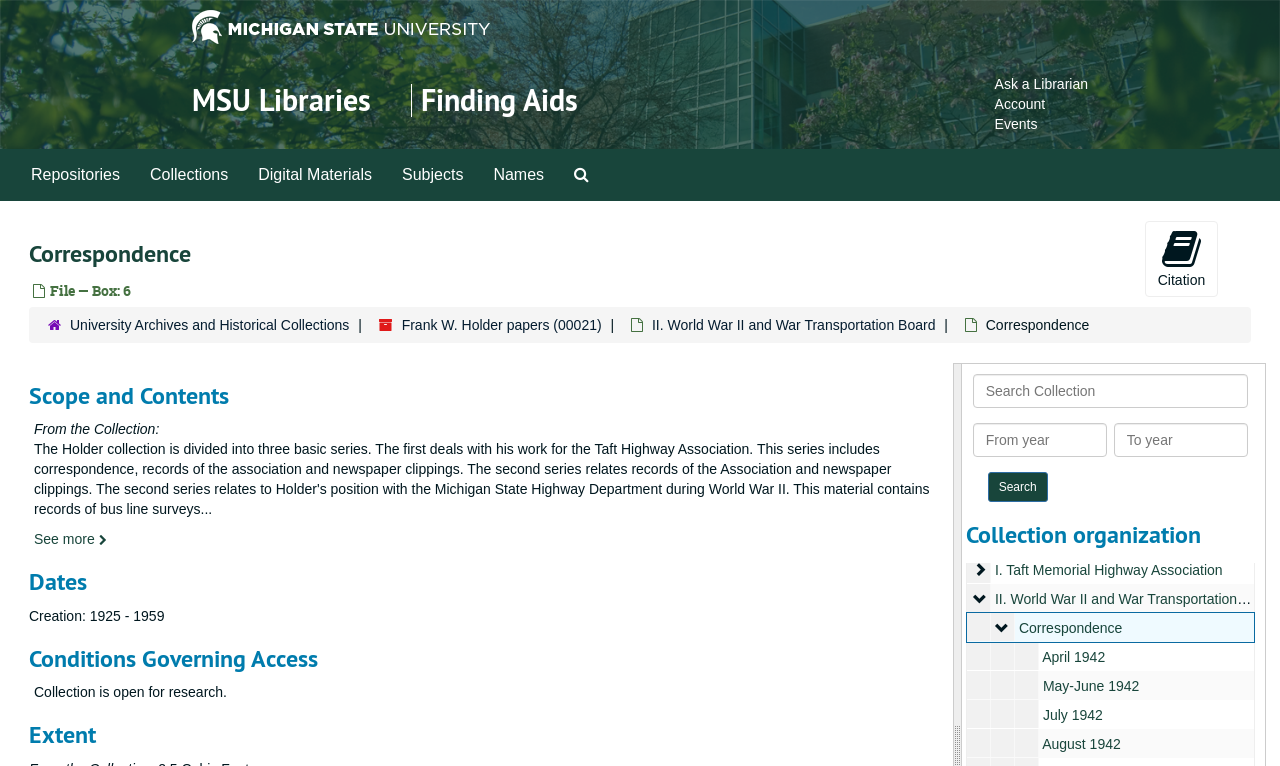Can you find the bounding box coordinates for the UI element given this description: "April 1942"? Provide the coordinates as four float numbers between 0 and 1: [left, top, right, bottom].

[0.814, 0.848, 0.863, 0.869]